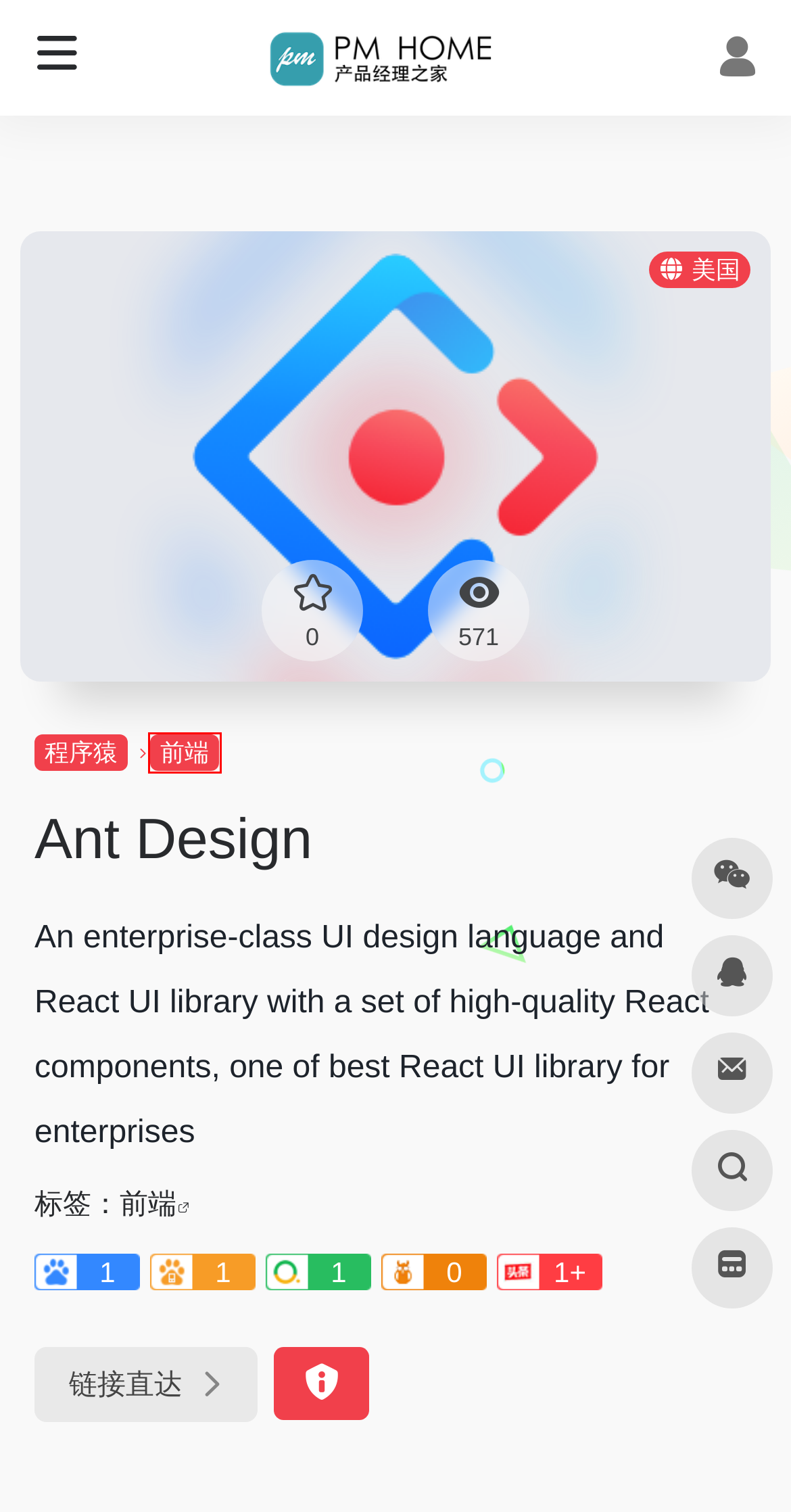You have a screenshot of a webpage with a red rectangle bounding box around a UI element. Choose the best description that matches the new page after clicking the element within the bounding box. The candidate descriptions are:
A. 程序猿 | PM HOME
B. 人人开源框架 | PM HOME
C. 新标签页 | PM HOME
D. 登录 - PM HOME
E. 前端 | PM HOME
F. PM HOME | 产品经理之家
G. Sublime Text | PM HOME
H. PM HOME-安全中心 | 危险...

E